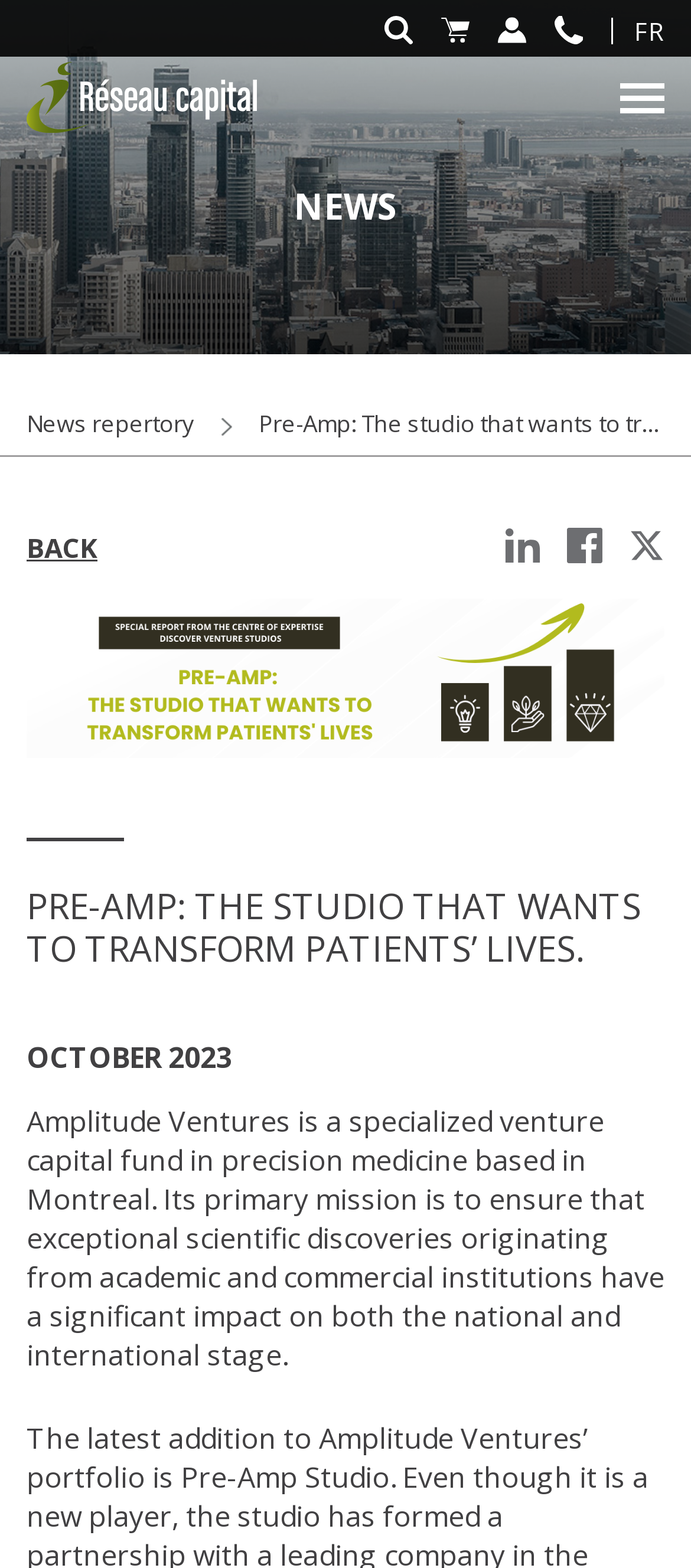Show the bounding box coordinates of the element that should be clicked to complete the task: "Go to your profile".

[0.721, 0.009, 0.762, 0.034]